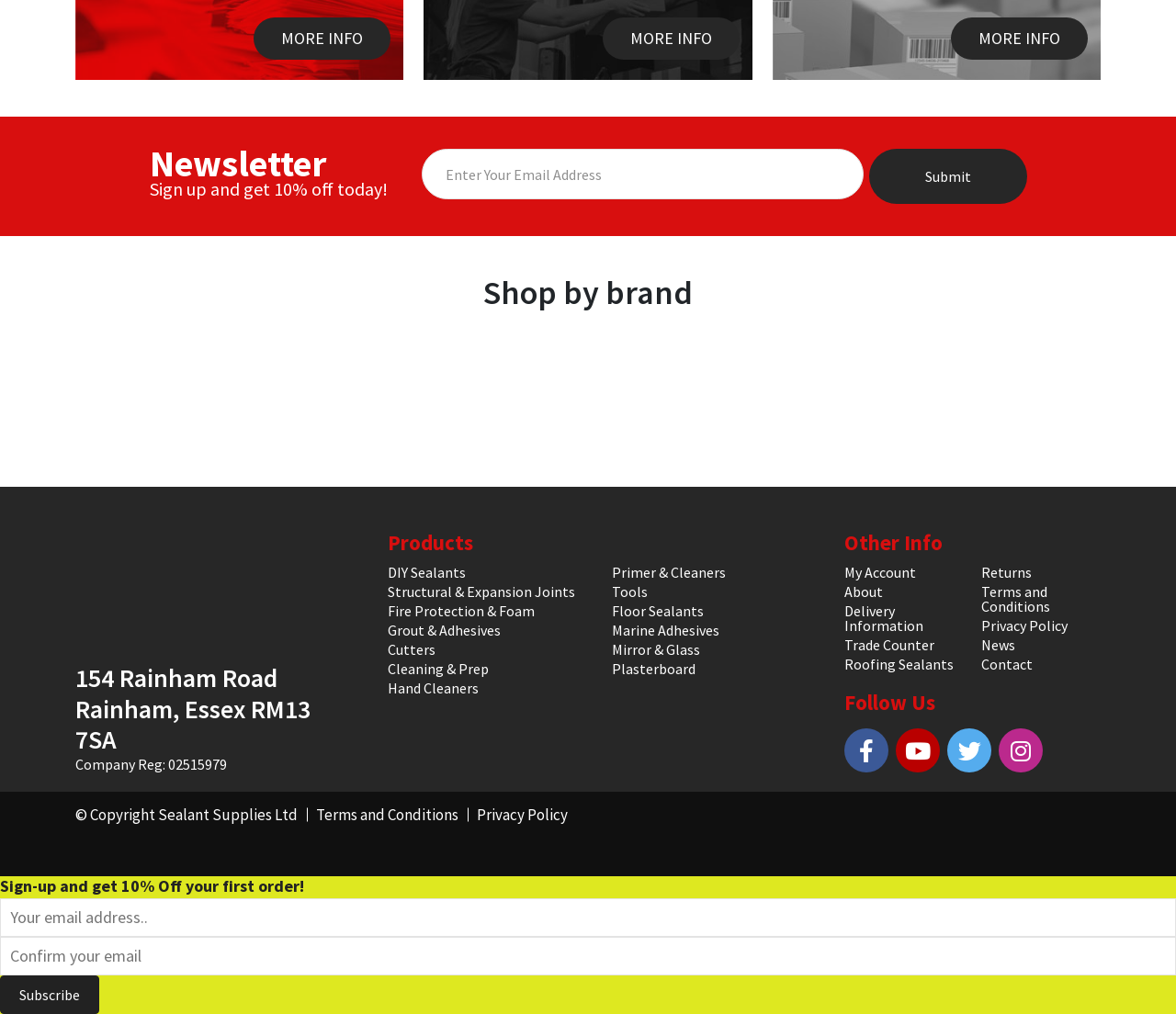Determine the bounding box coordinates in the format (top-left x, top-left y, bottom-right x, bottom-right y). Ensure all values are floating point numbers between 0 and 1. Identify the bounding box of the UI element described by: name="email" placeholder="Enter Your Email Address"

[0.358, 0.147, 0.734, 0.196]